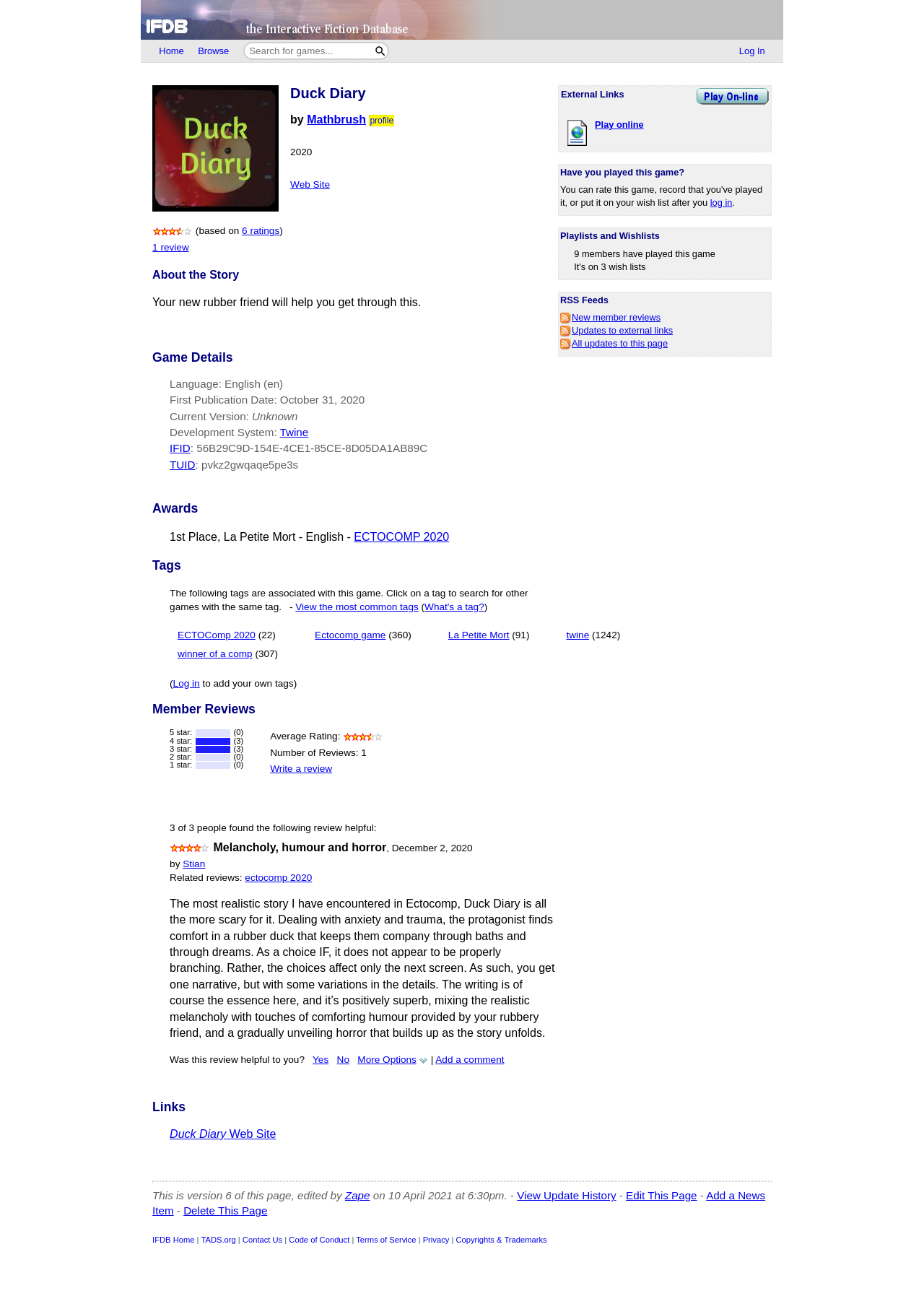Locate the bounding box coordinates of the area to click to fulfill this instruction: "Search for games". The bounding box should be presented as four float numbers between 0 and 1, in the order [left, top, right, bottom].

[0.264, 0.034, 0.403, 0.045]